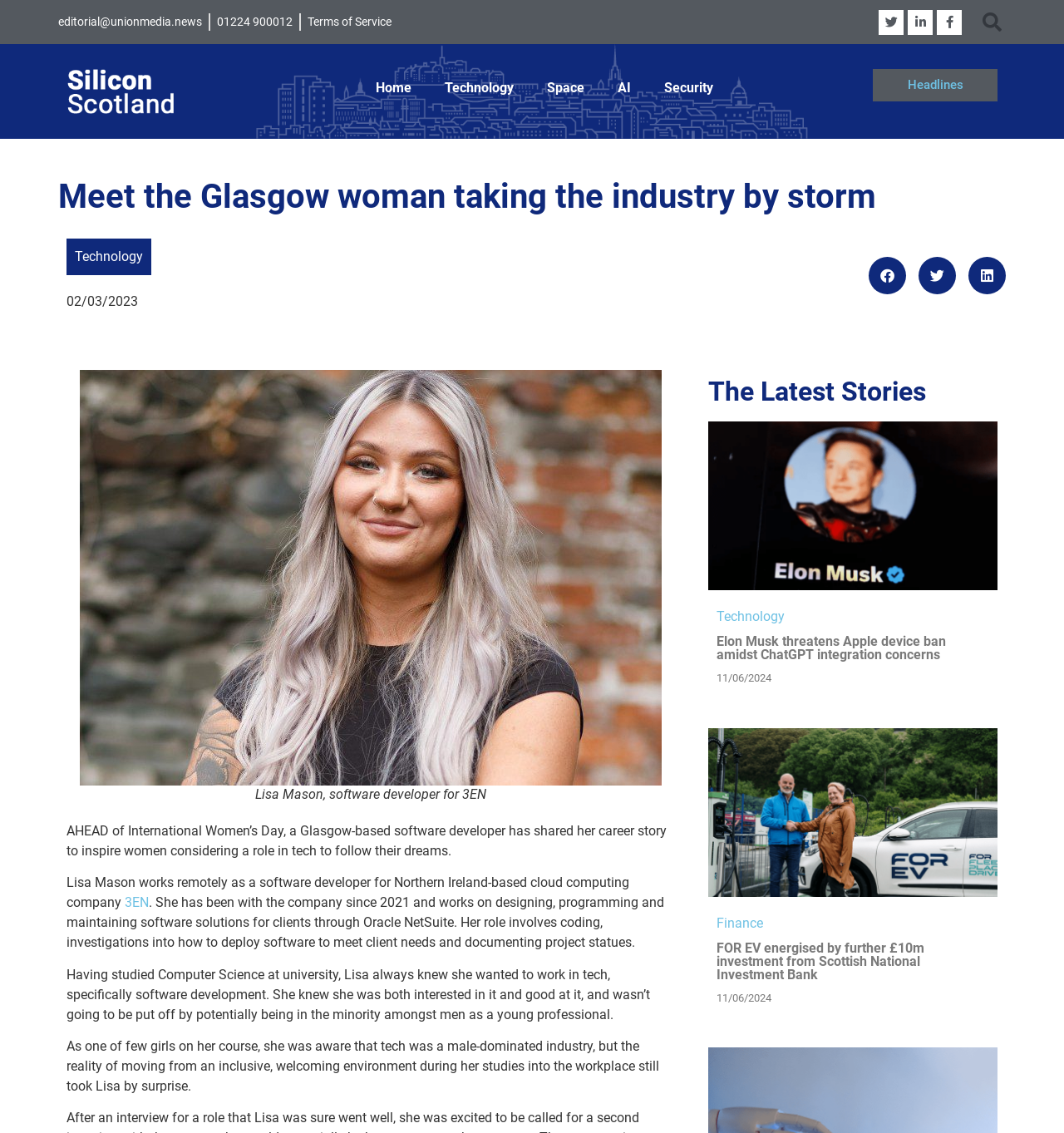What is the name of the platform mentioned in the story about Elon Musk?
Refer to the image and provide a one-word or short phrase answer.

ChatGPT